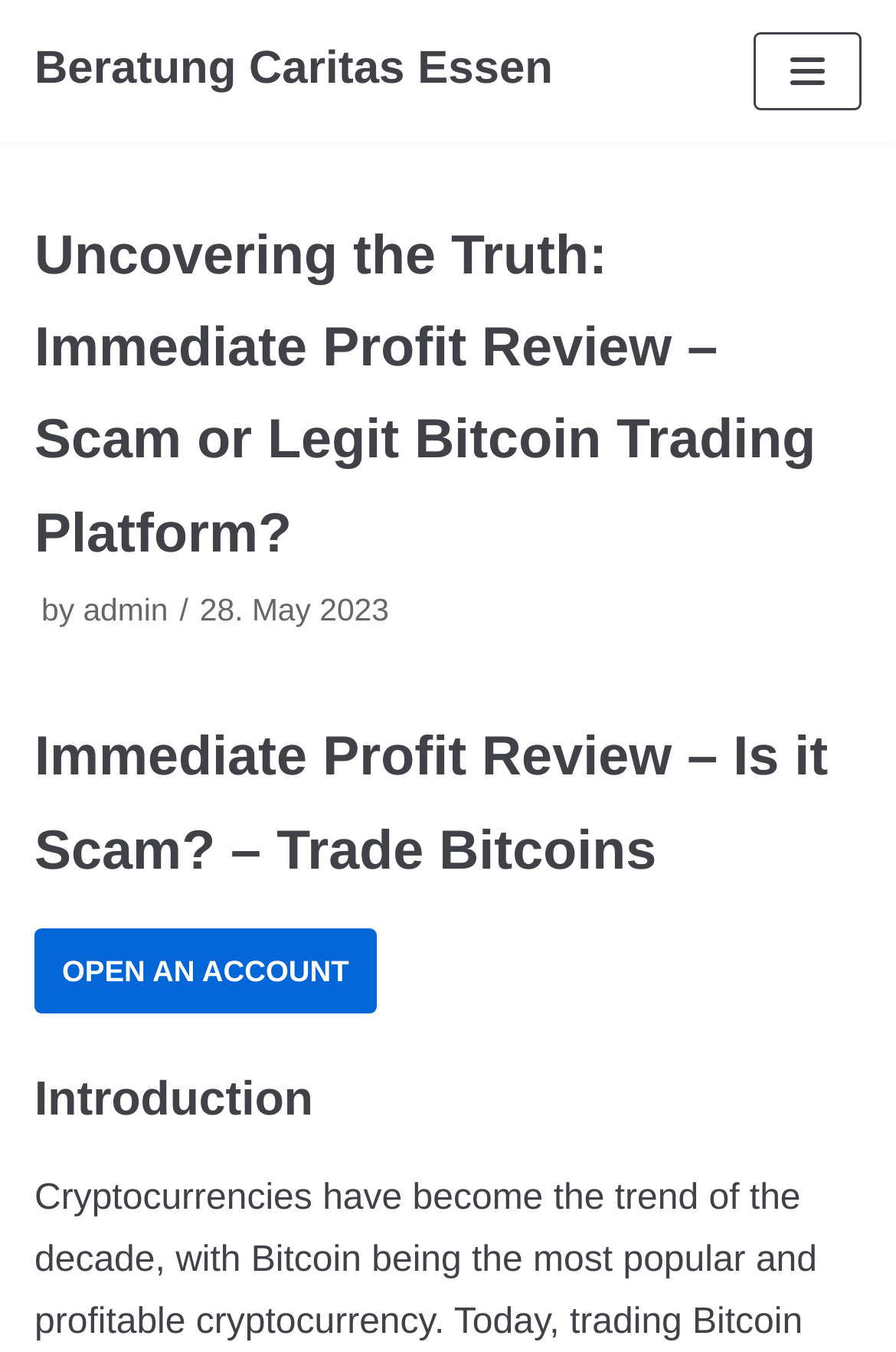What is the name of the organization mentioned?
Using the visual information, answer the question in a single word or phrase.

Beratung Caritas Essen